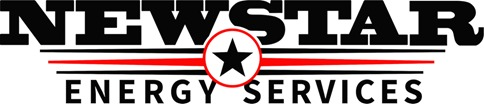Answer with a single word or phrase: 
What does the logo of New Star Energy Services represent?

Company's commitment to excellence